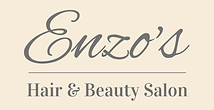What is the overall tone of the color scheme?
Deliver a detailed and extensive answer to the question.

The caption describes the color scheme as subtle, implying a calming and understated visual effect that contributes to a welcoming atmosphere.